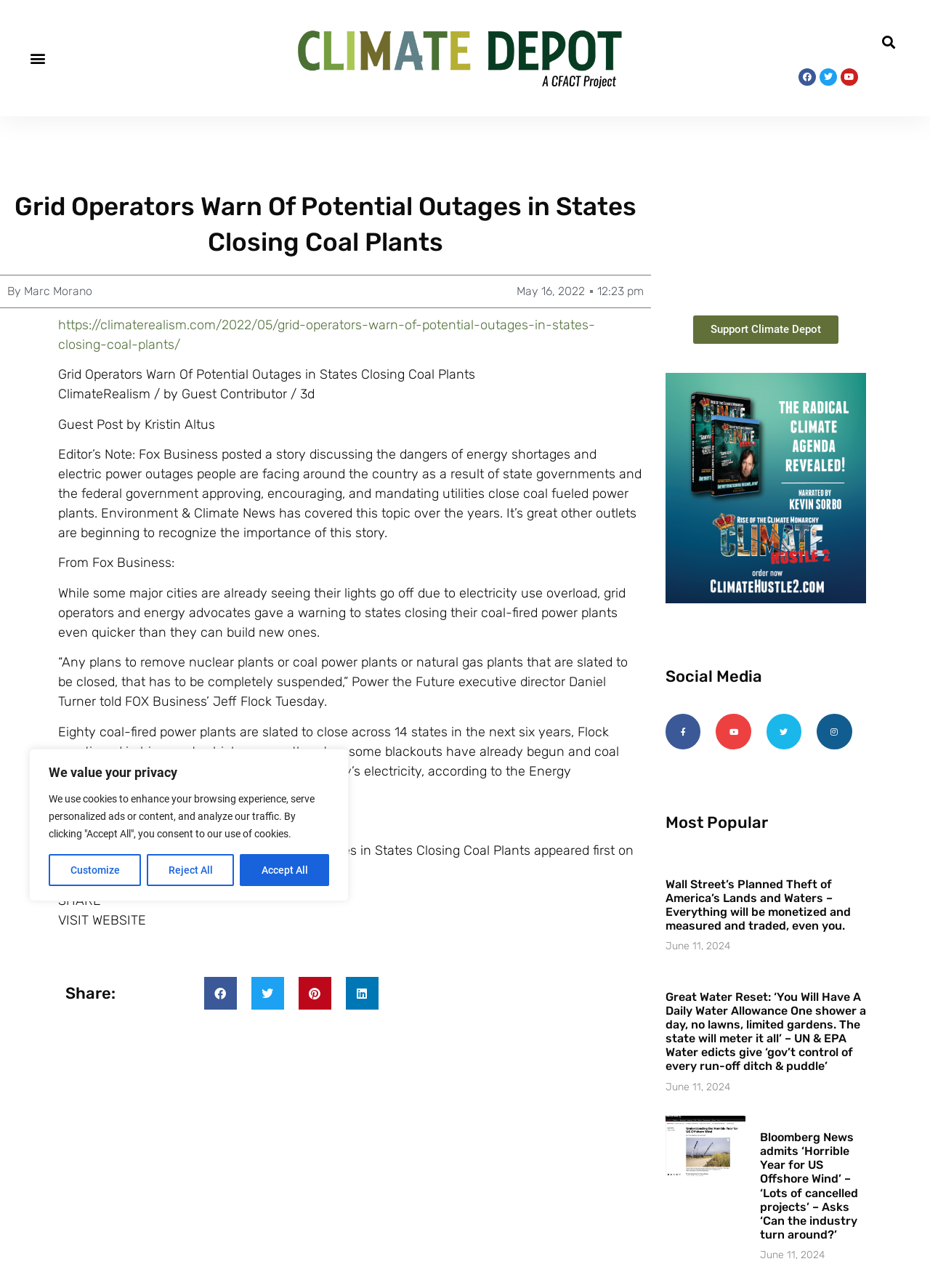Kindly determine the bounding box coordinates for the area that needs to be clicked to execute this instruction: "Click the menu toggle button".

[0.027, 0.036, 0.053, 0.054]